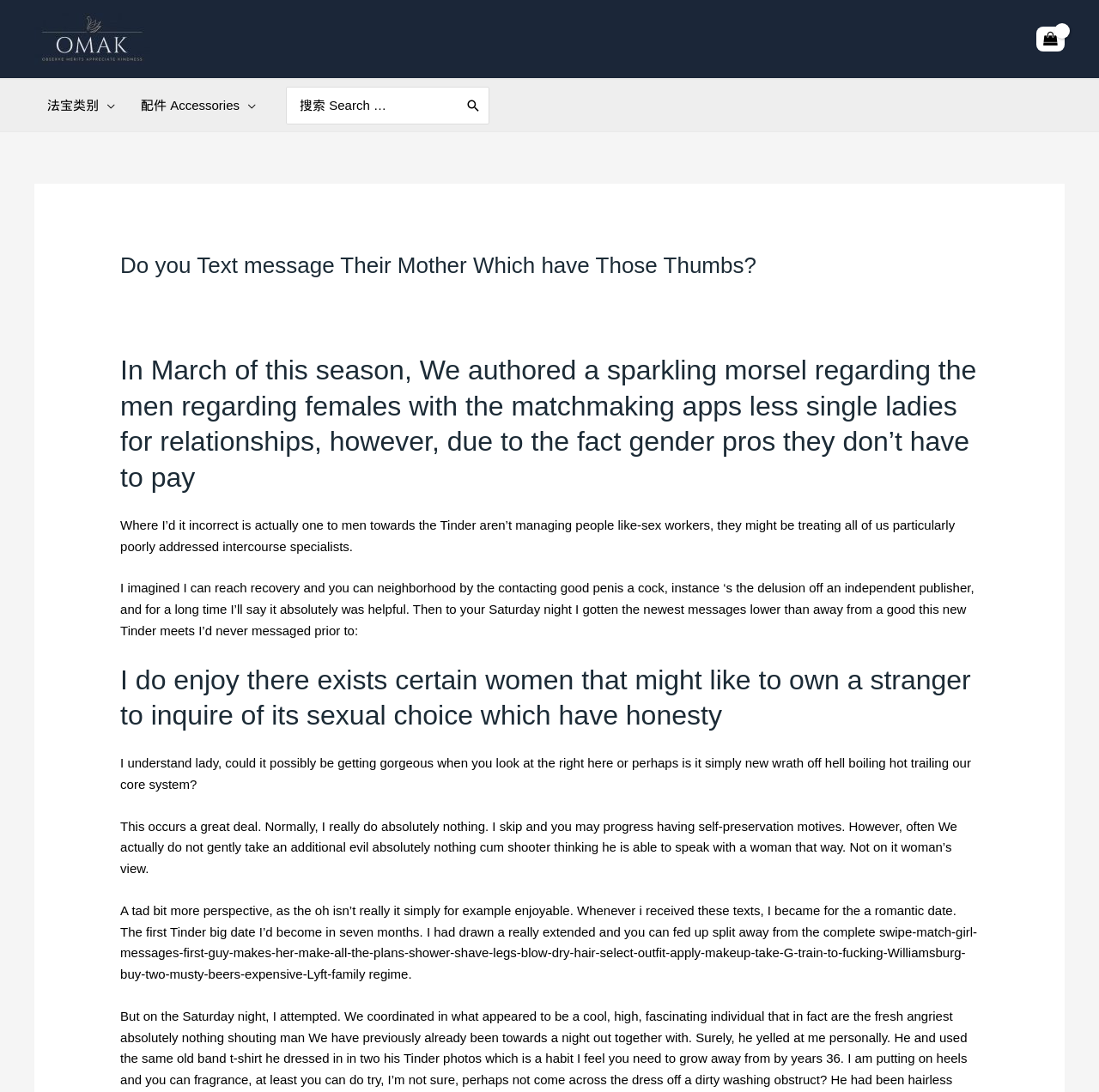Find the bounding box coordinates of the clickable area required to complete the following action: "Search for something".

[0.26, 0.079, 0.445, 0.114]